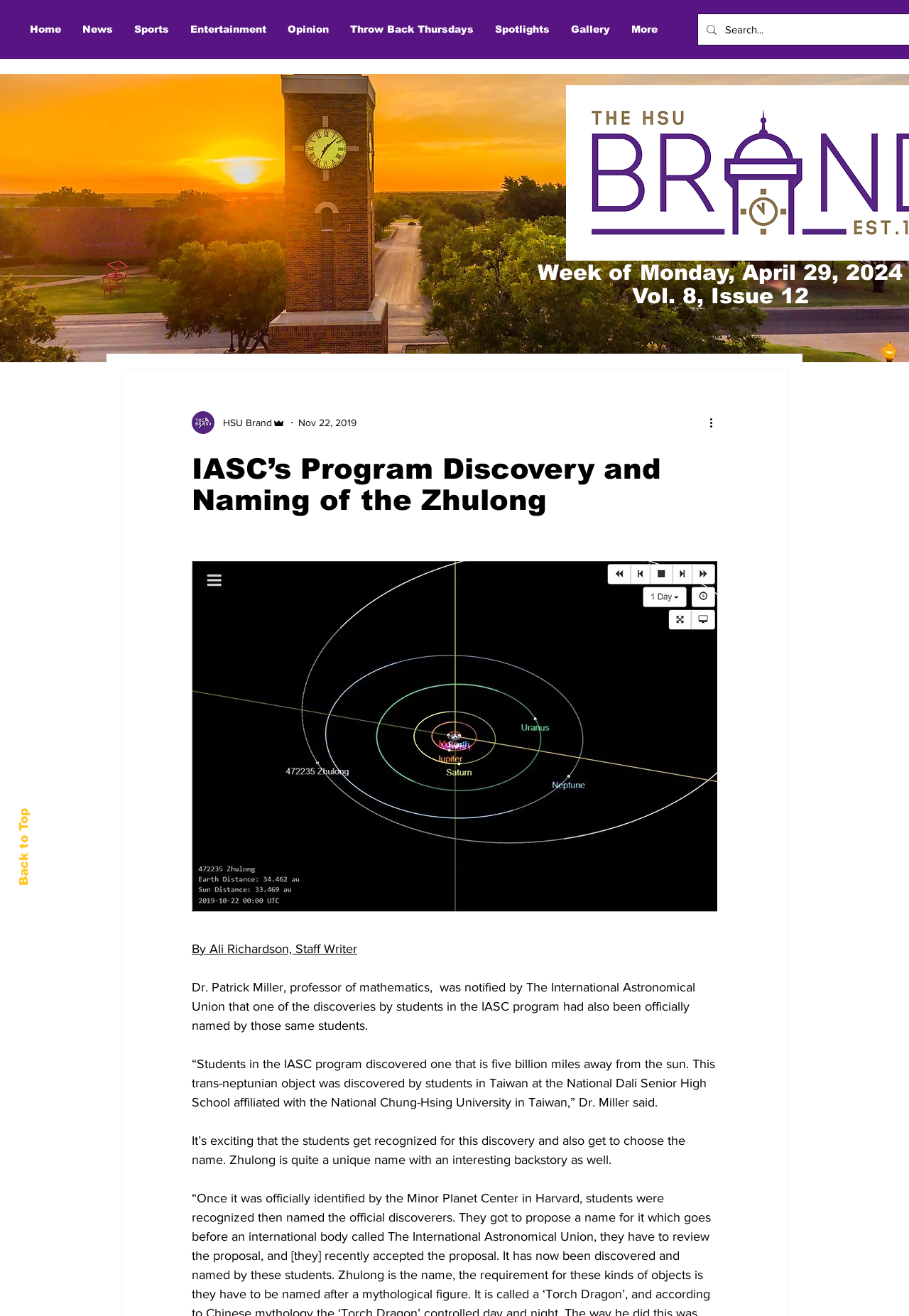What is the name of the trans-neptunian object discovered by students?
Using the visual information, respond with a single word or phrase.

Zhulong